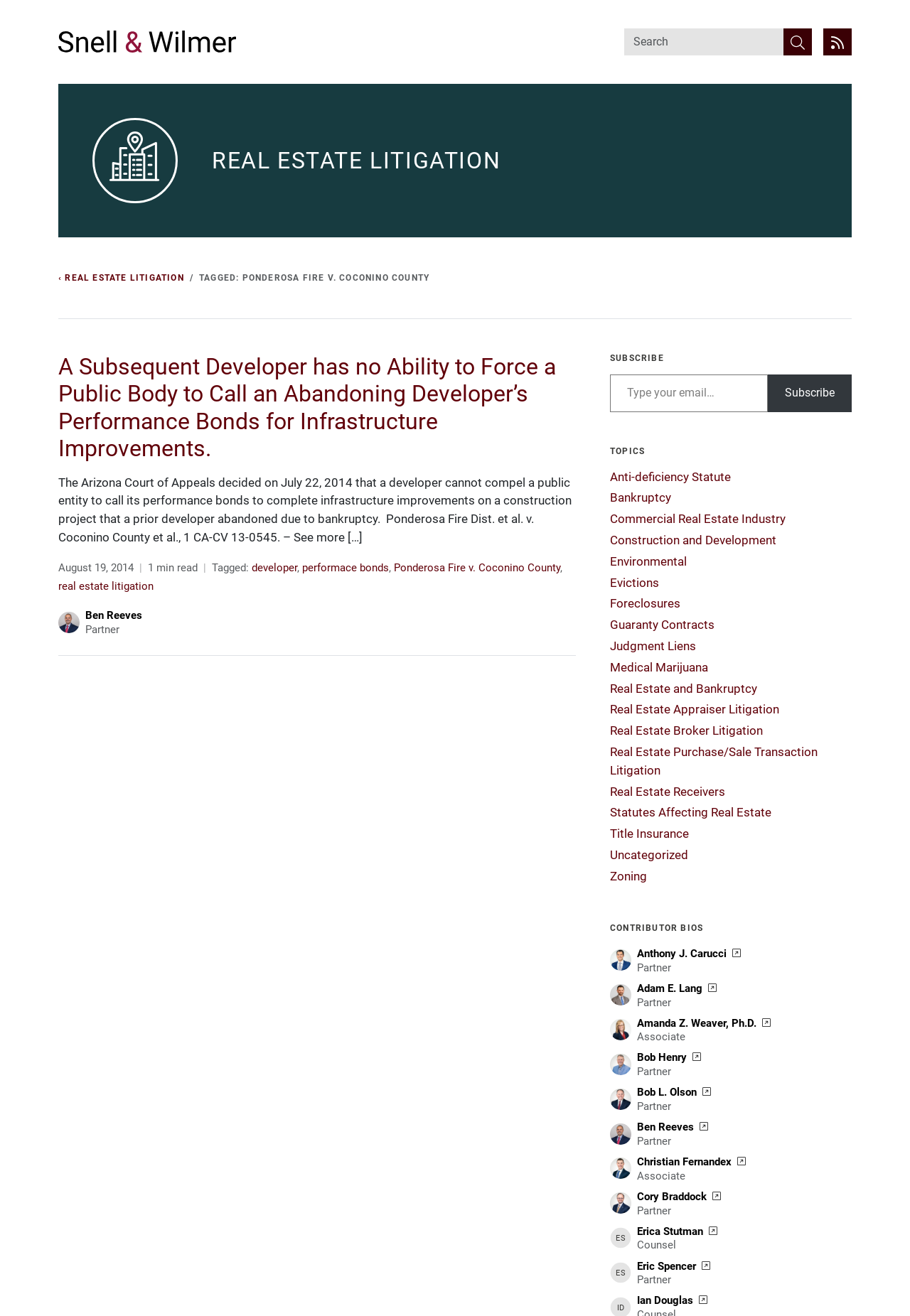Give a one-word or one-phrase response to the question: 
What is the purpose of the 'Subscribe' section?

To receive updates